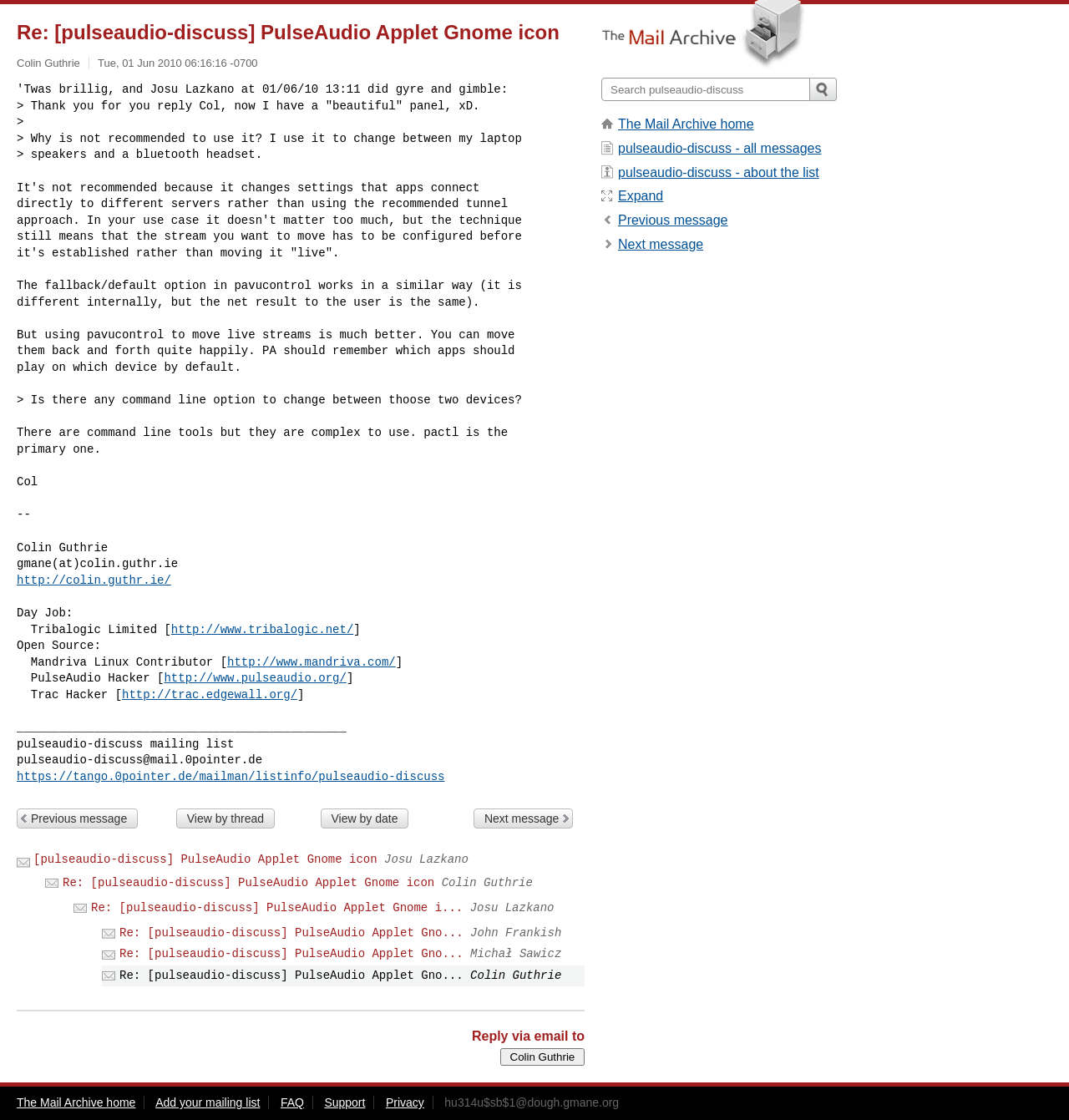Please locate the bounding box coordinates for the element that should be clicked to achieve the following instruction: "View previous message". Ensure the coordinates are given as four float numbers between 0 and 1, i.e., [left, top, right, bottom].

[0.016, 0.722, 0.129, 0.74]